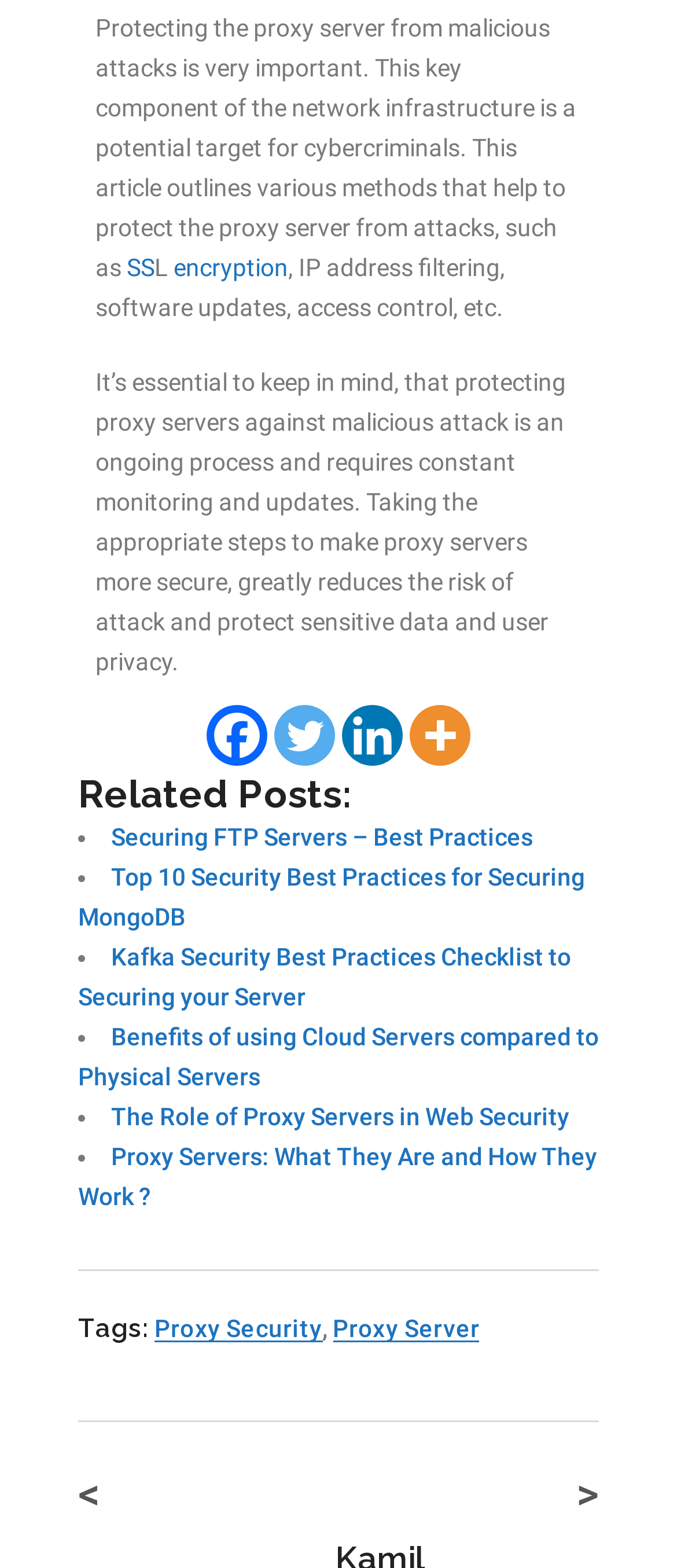What is the topic of the related post 'The Role of Proxy Servers in Web Security'?
Using the image, give a concise answer in the form of a single word or short phrase.

Proxy servers in web security